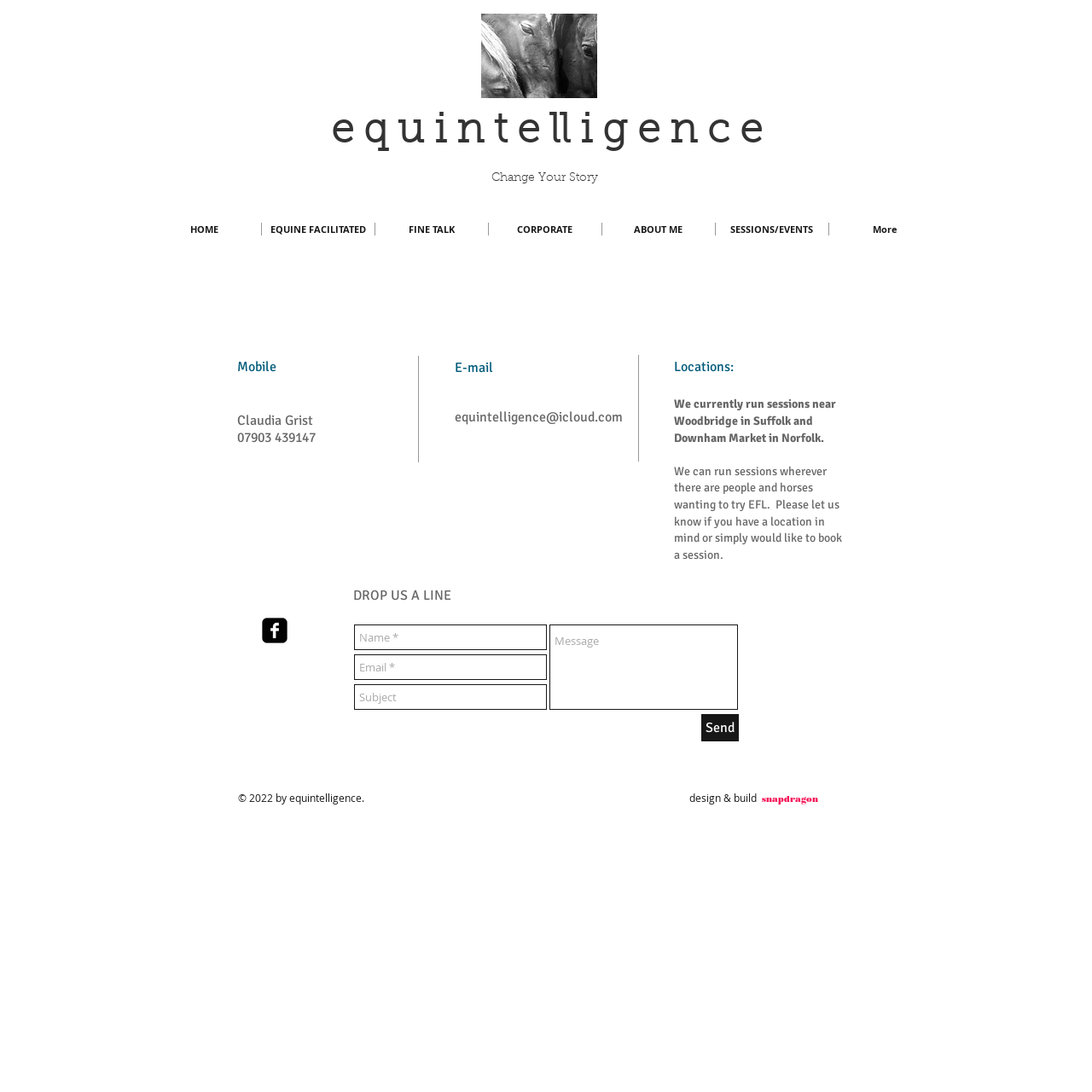Where are the sessions currently run?
Please provide a single word or phrase as your answer based on the screenshot.

Woodbridge in Suffolk and Downham Market in Norfolk